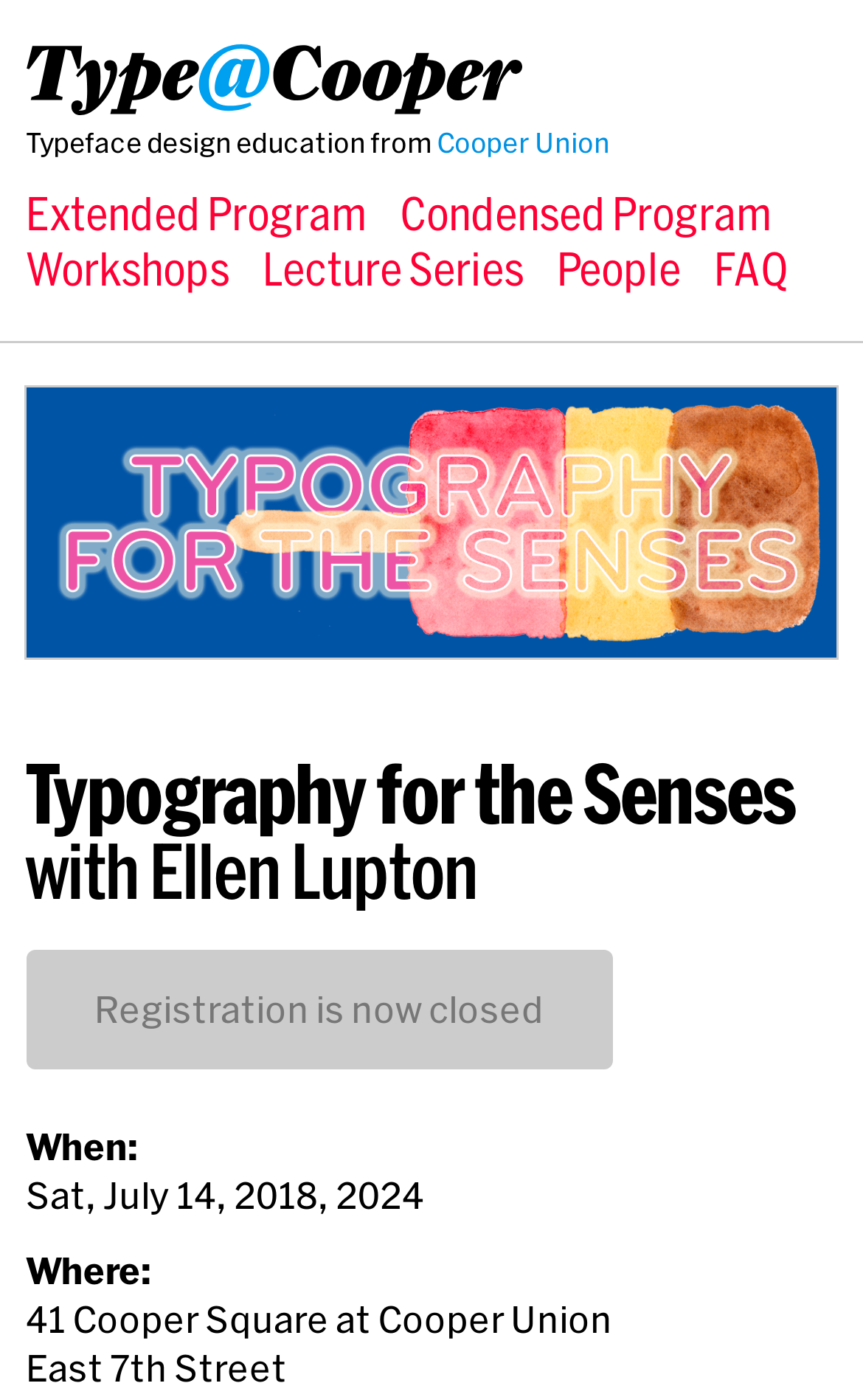Respond with a single word or phrase to the following question: What are the two types of programs offered?

Extended and Condensed